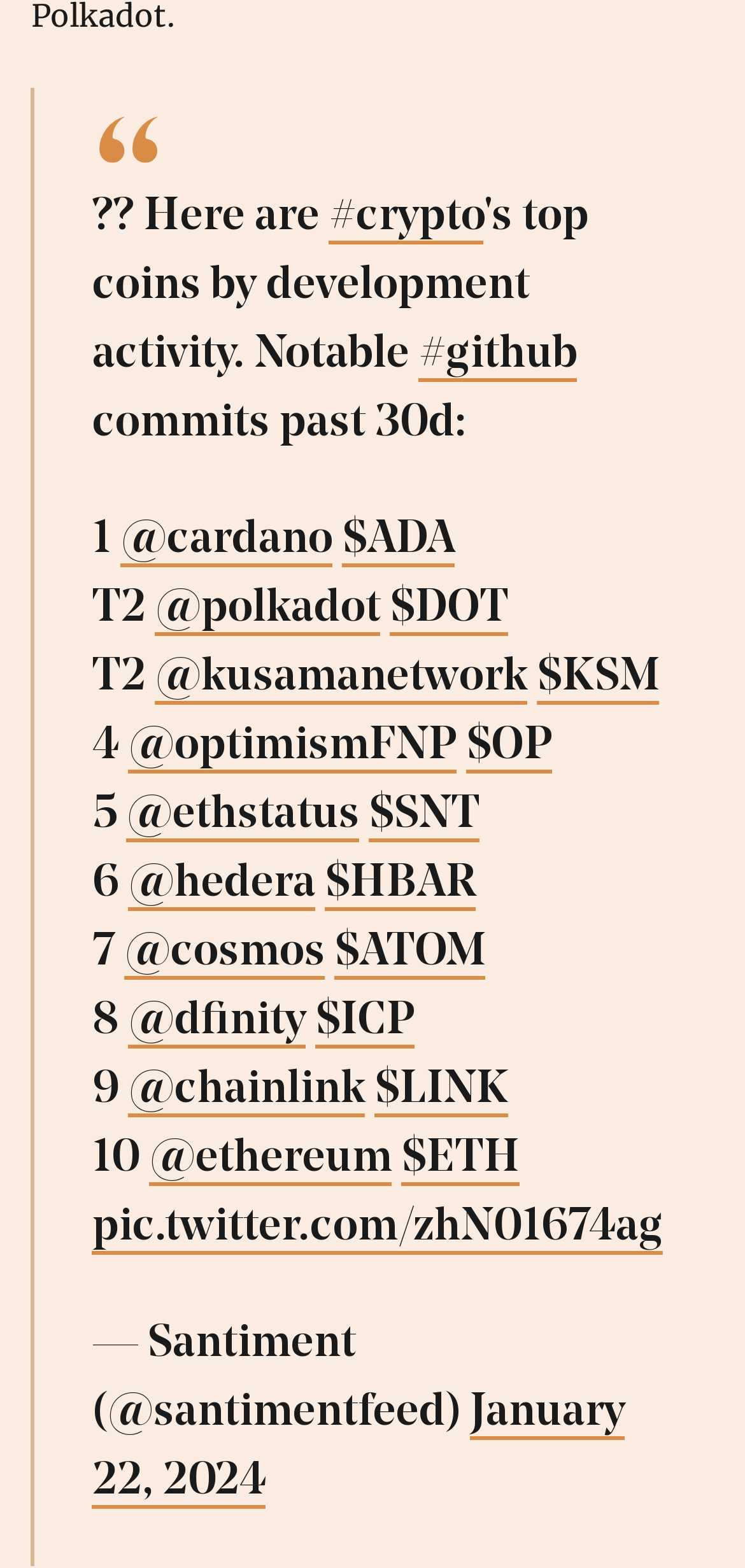Based on the element description: "January 22, 2024", identify the UI element and provide its bounding box coordinates. Use four float numbers between 0 and 1, [left, top, right, bottom].

[0.124, 0.887, 0.839, 0.962]